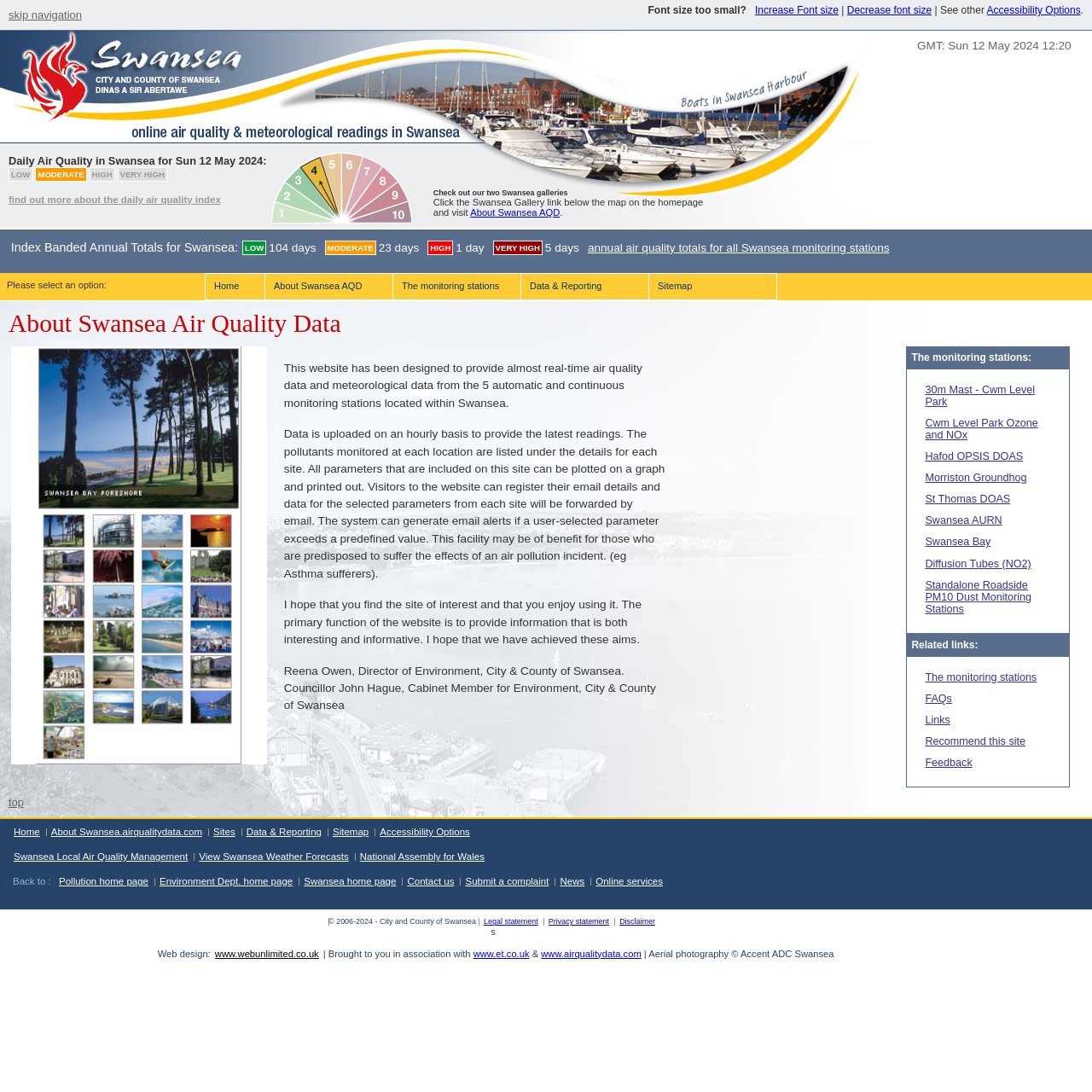Please identify the bounding box coordinates of the element on the webpage that should be clicked to follow this instruction: "Find out more about the daily air quality index". The bounding box coordinates should be given as four float numbers between 0 and 1, formatted as [left, top, right, bottom].

[0.008, 0.178, 0.202, 0.188]